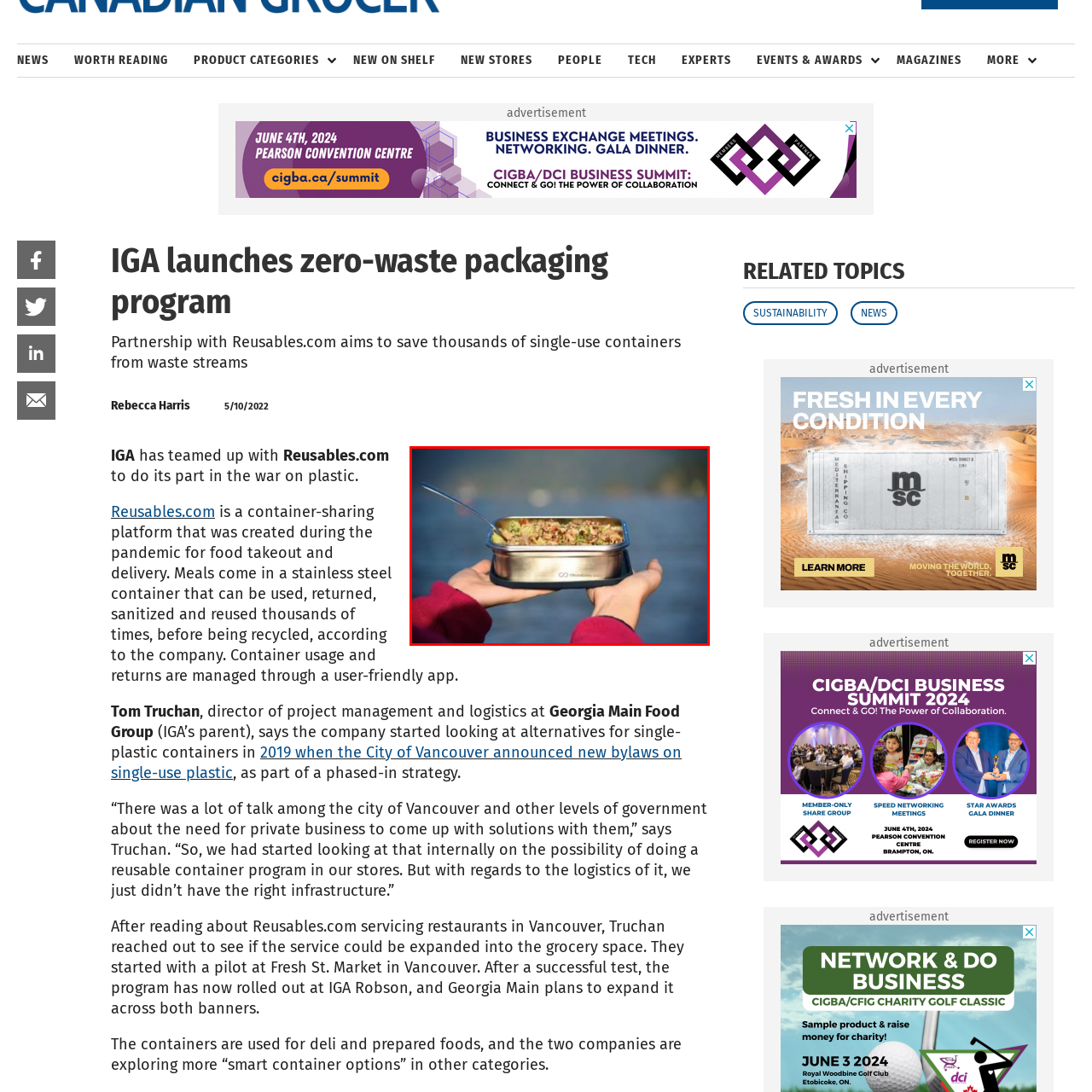What is the focus of the meal in the container?
Analyze the content within the red bounding box and offer a detailed answer to the question.

The caption describes the meal in the container as a mix of grains and vegetables, which reflects a focus on sustainability and eco-friendly dining options, emphasizing the importance of environmentally conscious choices in daily life.